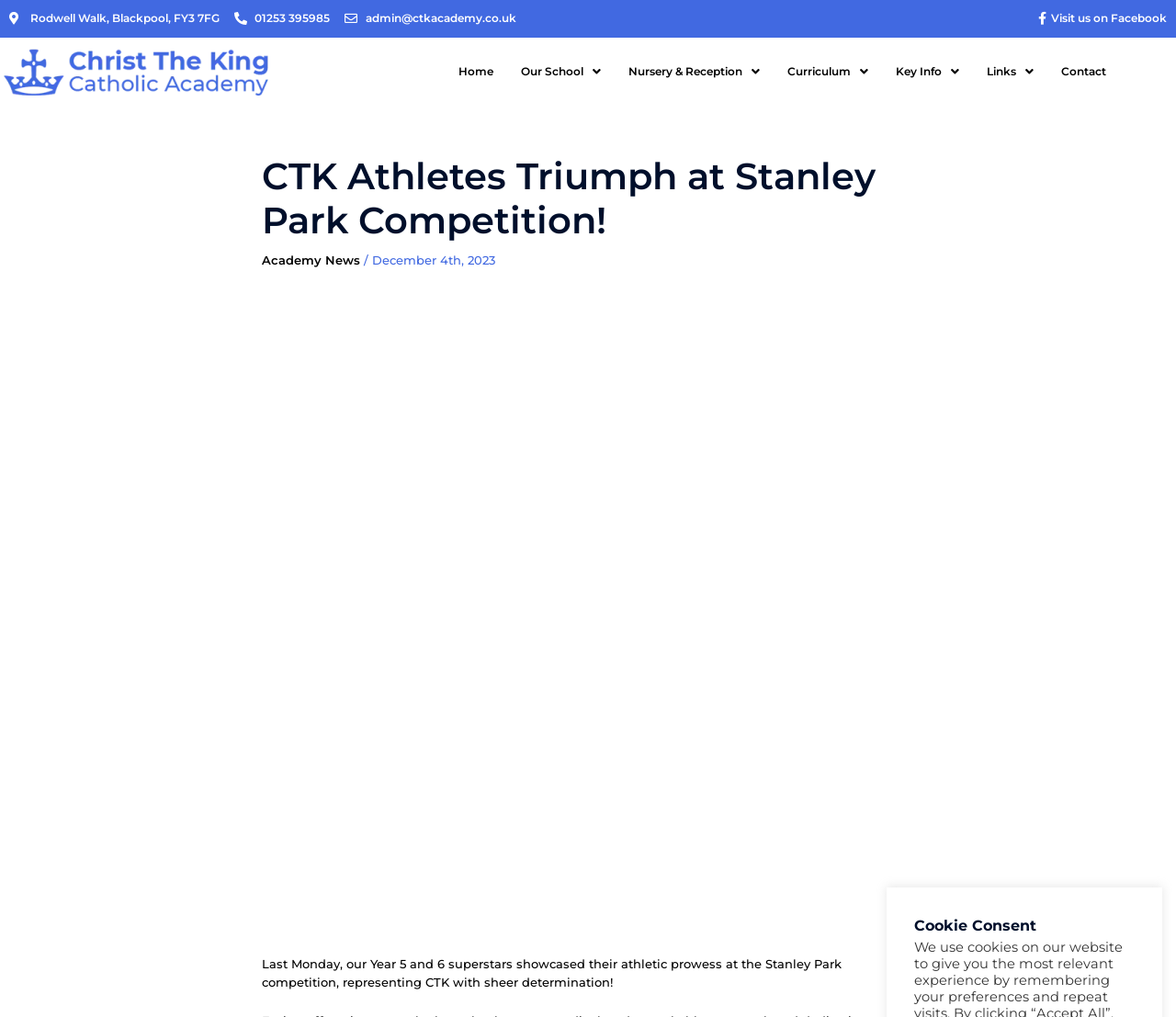Locate the bounding box coordinates of the element that should be clicked to fulfill the instruction: "Go to the home page".

[0.378, 0.052, 0.431, 0.09]